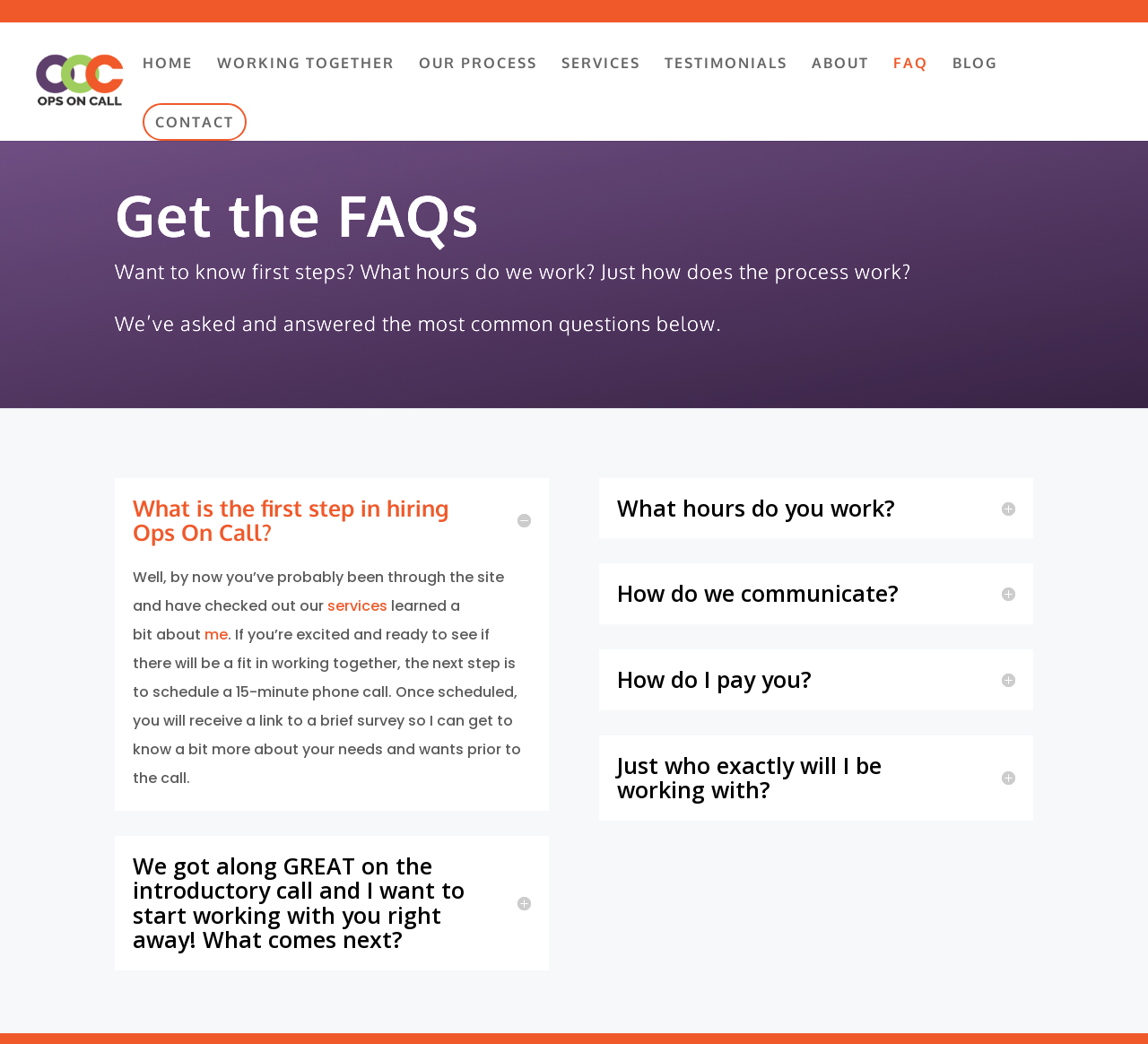Determine the bounding box coordinates of the clickable element to achieve the following action: 'contact us'. Provide the coordinates as four float values between 0 and 1, formatted as [left, top, right, bottom].

[0.135, 0.11, 0.204, 0.155]